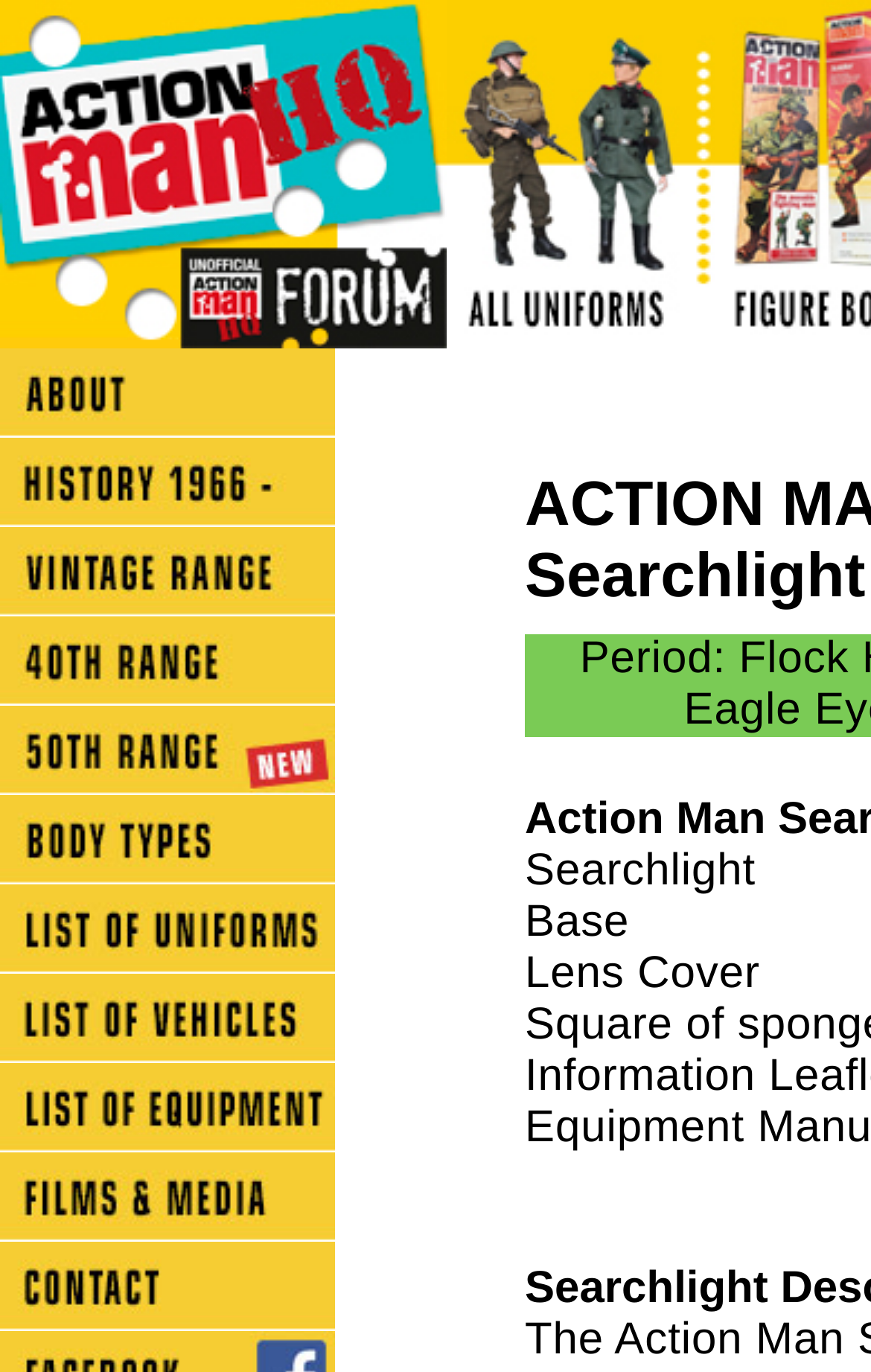Please locate the UI element described by "alt="FEEDBACK" name="Feedback"" and provide its bounding box coordinates.

[0.0, 0.949, 0.385, 0.977]